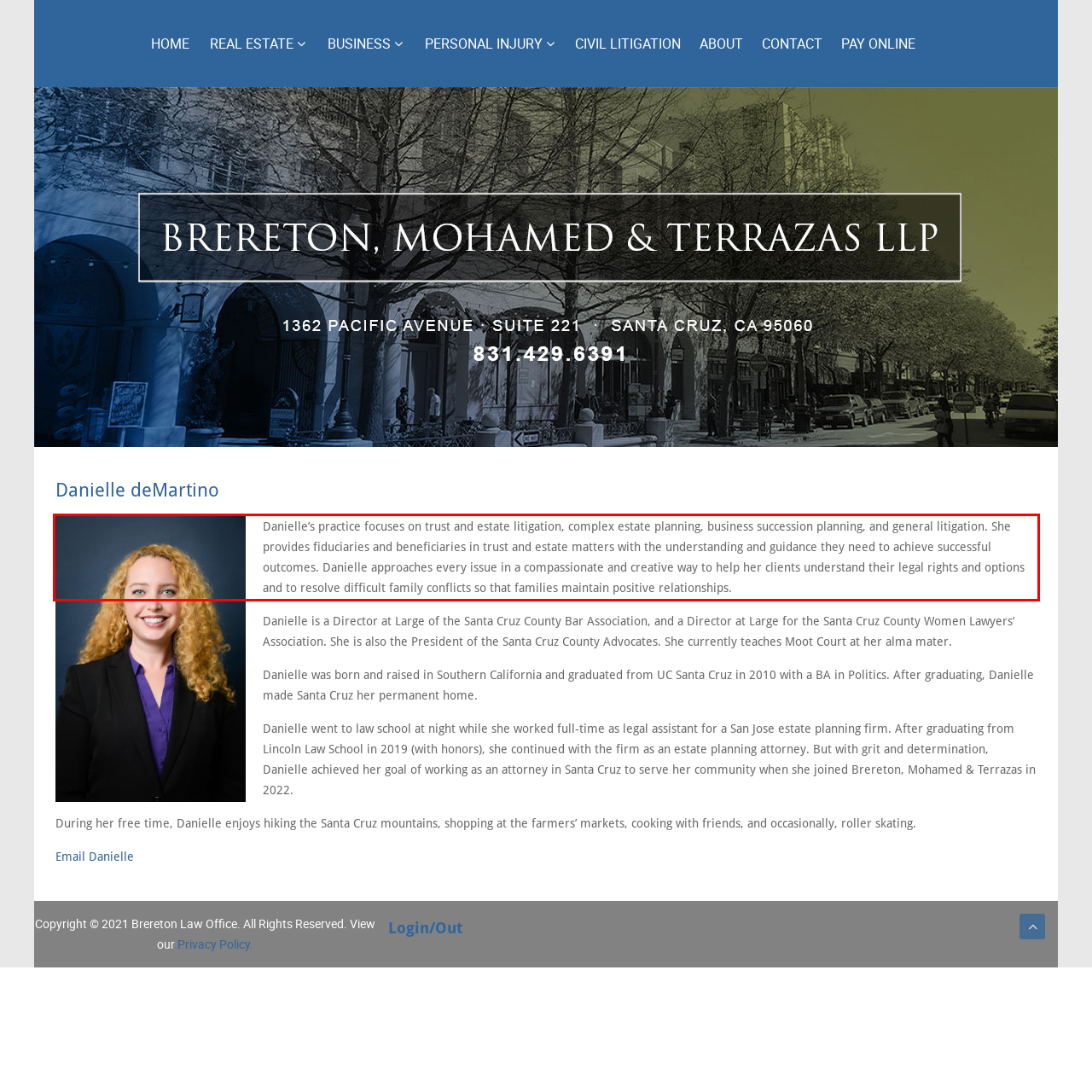You have a screenshot with a red rectangle around a UI element. Recognize and extract the text within this red bounding box using OCR.

Danielle’s practice focuses on trust and estate litigation, complex estate planning, business succession planning, and general litigation. She provides fiduciaries and beneficiaries in trust and estate matters with the understanding and guidance they need to achieve successful outcomes. Danielle approaches every issue in a compassionate and creative way to help her clients understand their legal rights and options and to resolve difficult family conflicts so that families maintain positive relationships.